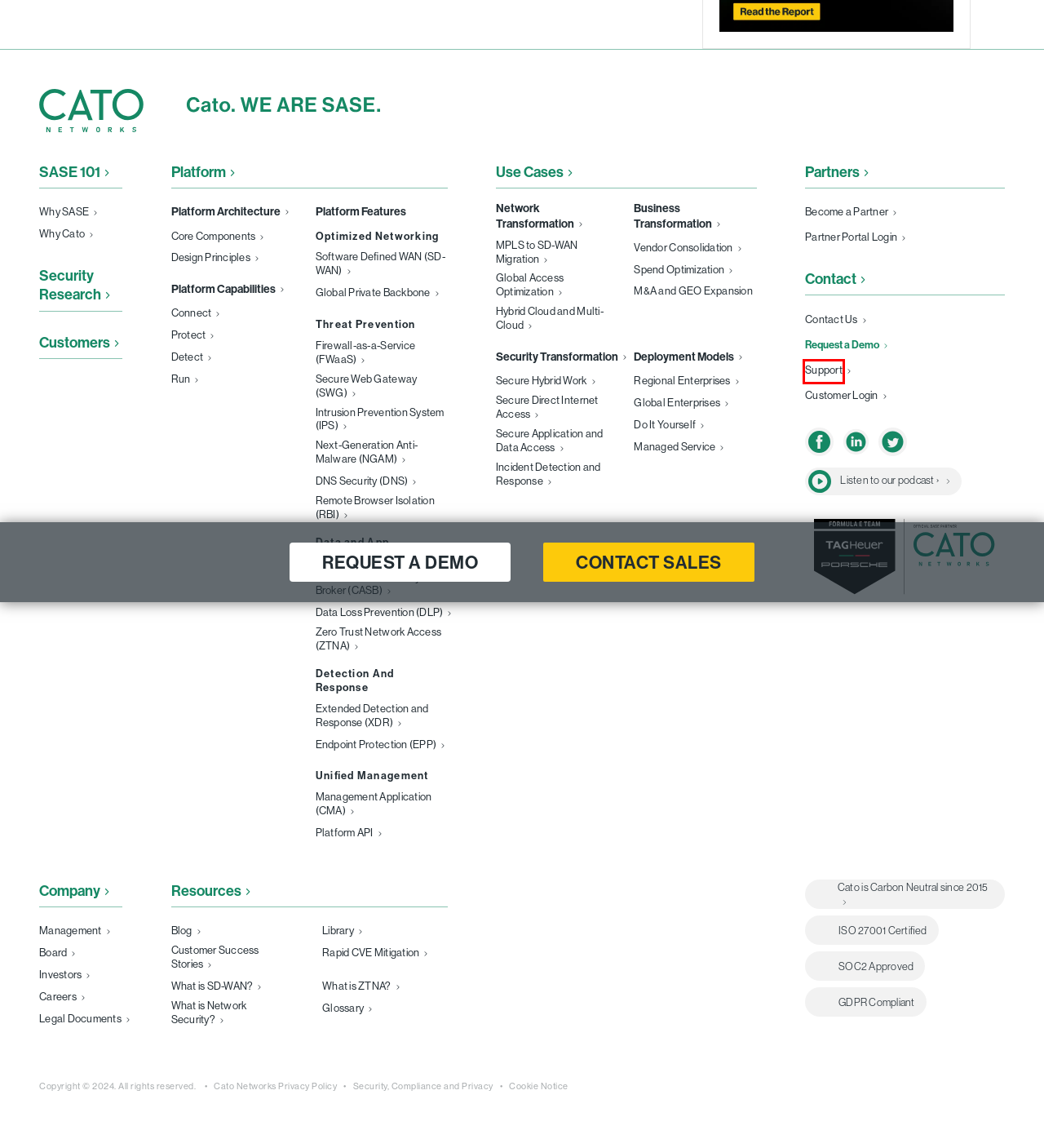You are looking at a screenshot of a webpage with a red bounding box around an element. Determine the best matching webpage description for the new webpage resulting from clicking the element in the red bounding box. Here are the descriptions:
A. Secure Web Gateway (SWG) | Cato Networks
B. Security, Compliance and Privacy | Cato Networks
C. Home | Cato Networks | Cato Networks
D. Remote Browser Isolation (RBI) | Cato Networks
E. Data Loss Prevention (DLP) | Cato Networks
F. Support | Cato Networks
G. Intrusion Prevention System (IPS) | Cato Networks
H. Cato API | Cato Networks

F